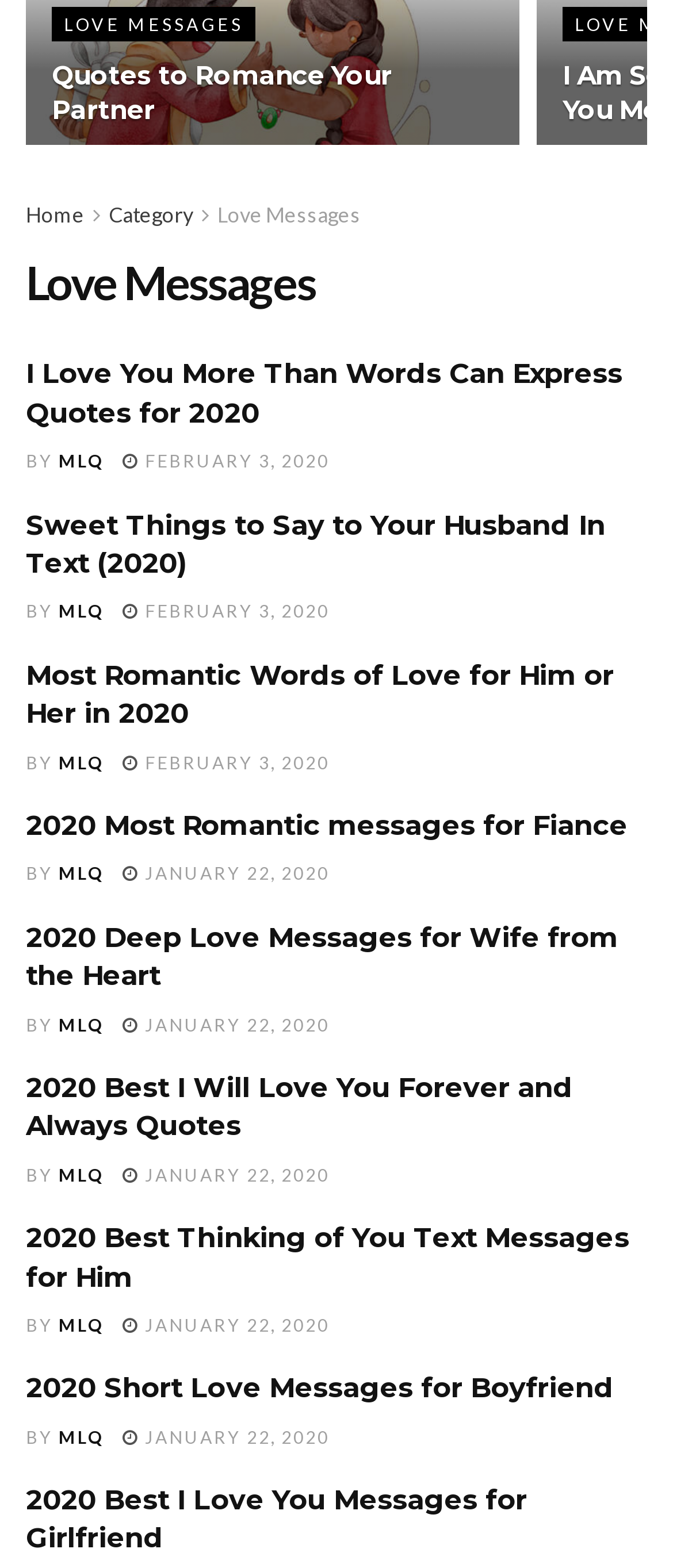Find the bounding box coordinates for the HTML element described in this sentence: "MLQ". Provide the coordinates as four float numbers between 0 and 1, in the format [left, top, right, bottom].

[0.087, 0.55, 0.156, 0.564]